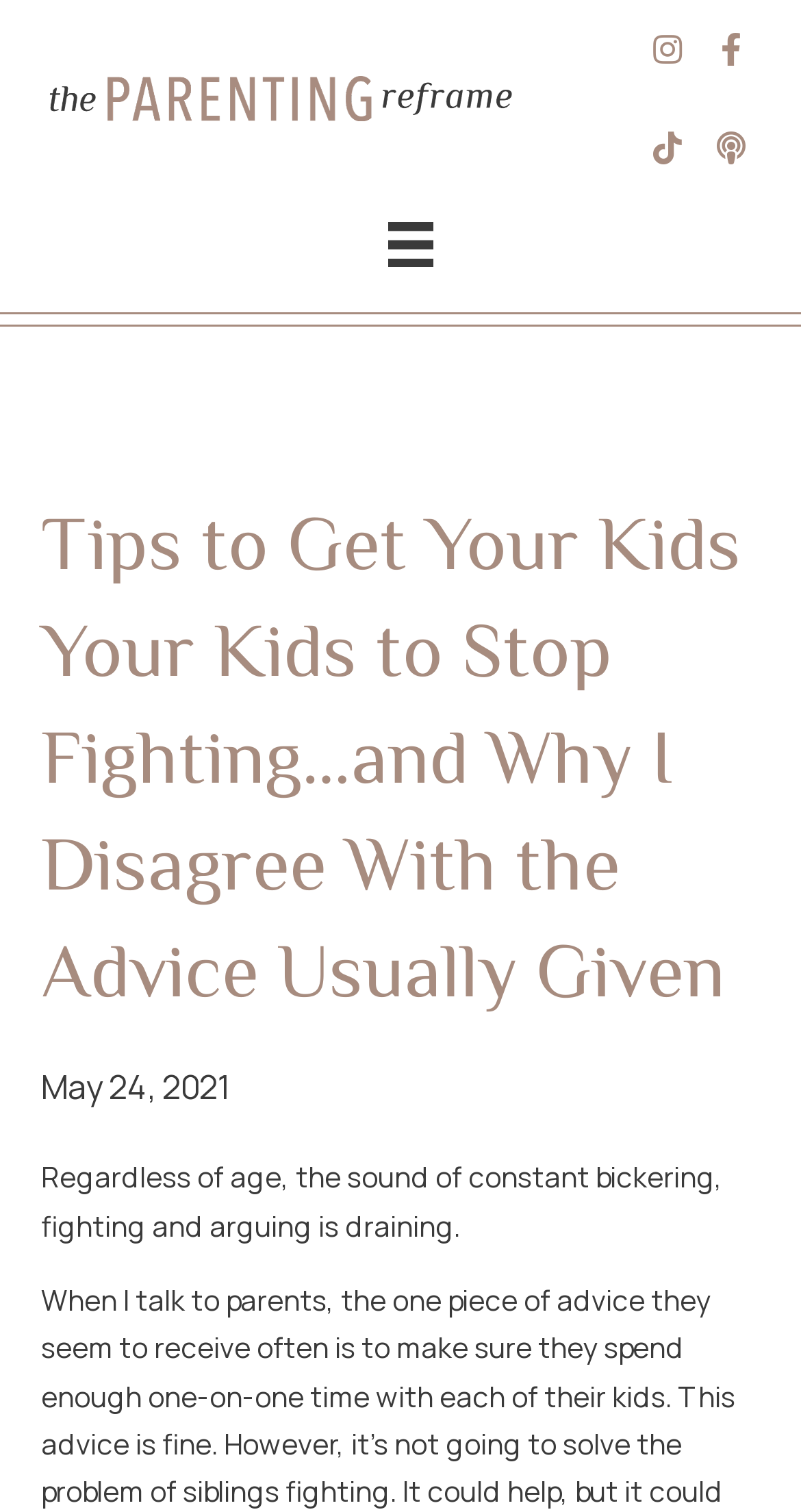Locate and extract the text of the main heading on the webpage.

Tips to Get Your Kids Your Kids to Stop Fighting…and Why I Disagree With the Advice Usually Given